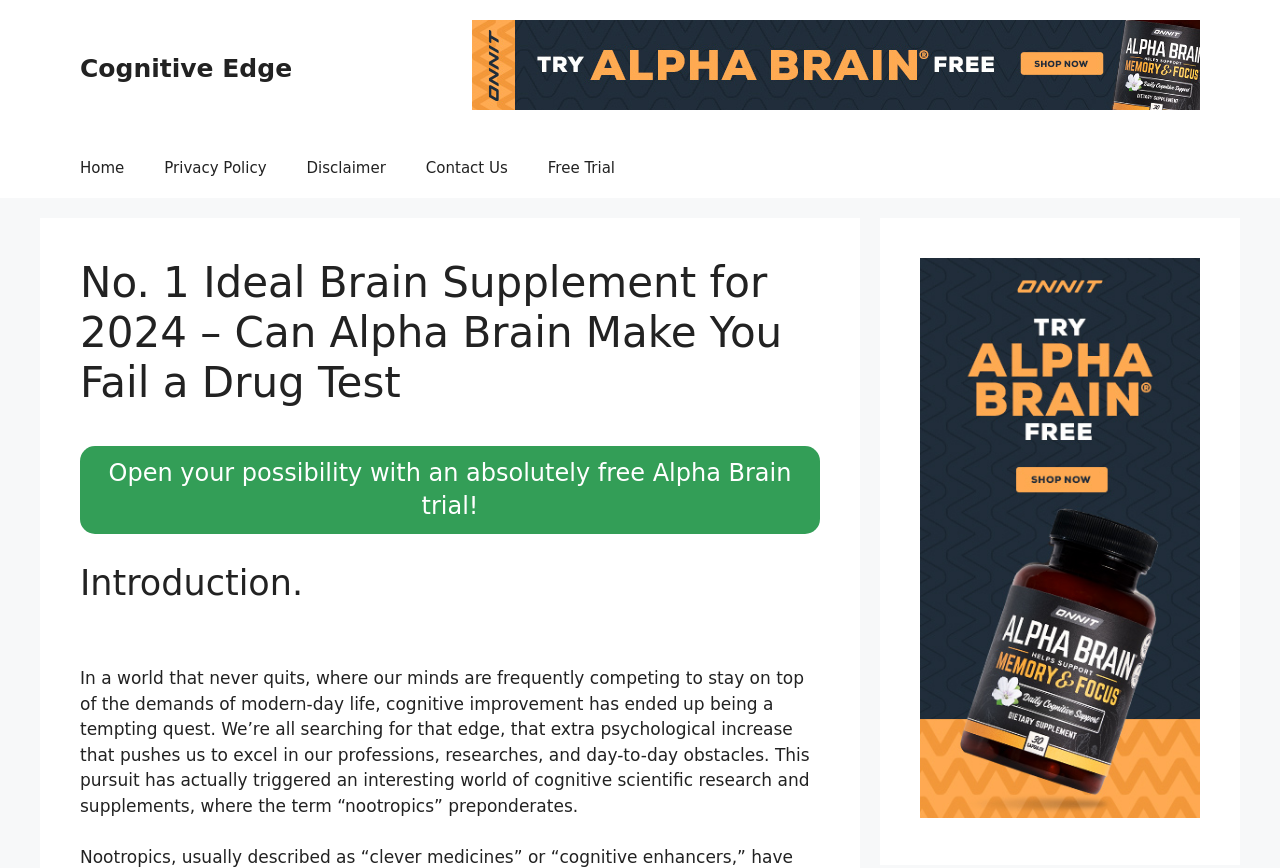Offer a thorough description of the webpage.

The webpage is about Alpha Brain, a nootropic supplement, and its potential to make users fail a drug test. At the top of the page, there is a banner with a link to "Cognitive Edge" on the left side, and a complementary section with a link on the right side. Below the banner, there is a primary navigation menu with five links: "Home", "Privacy Policy", "Disclaimer", "Contact Us", and "Free Trial".

The main content of the page starts with a header section that contains a heading "No. 1 Ideal Brain Supplement for 2024 – Can Alpha Brain Make You Fail a Drug Test". Below the header, there is a link to "Open your possibility with an absolutely free Alpha Brain trial!".

The introduction section follows, with a heading "Introduction. Can Alpha Brain Make You Fail a Drug Test" and a paragraph of text that discusses the importance of cognitive improvement in today's fast-paced world and the rise of nootropics as a solution. The text explains that people are searching for a mental edge to excel in their careers, studies, and daily challenges.

At the bottom of the page, there is a complementary section with a link on the right side. Overall, the page has a simple layout with a focus on promoting Alpha Brain and its benefits.